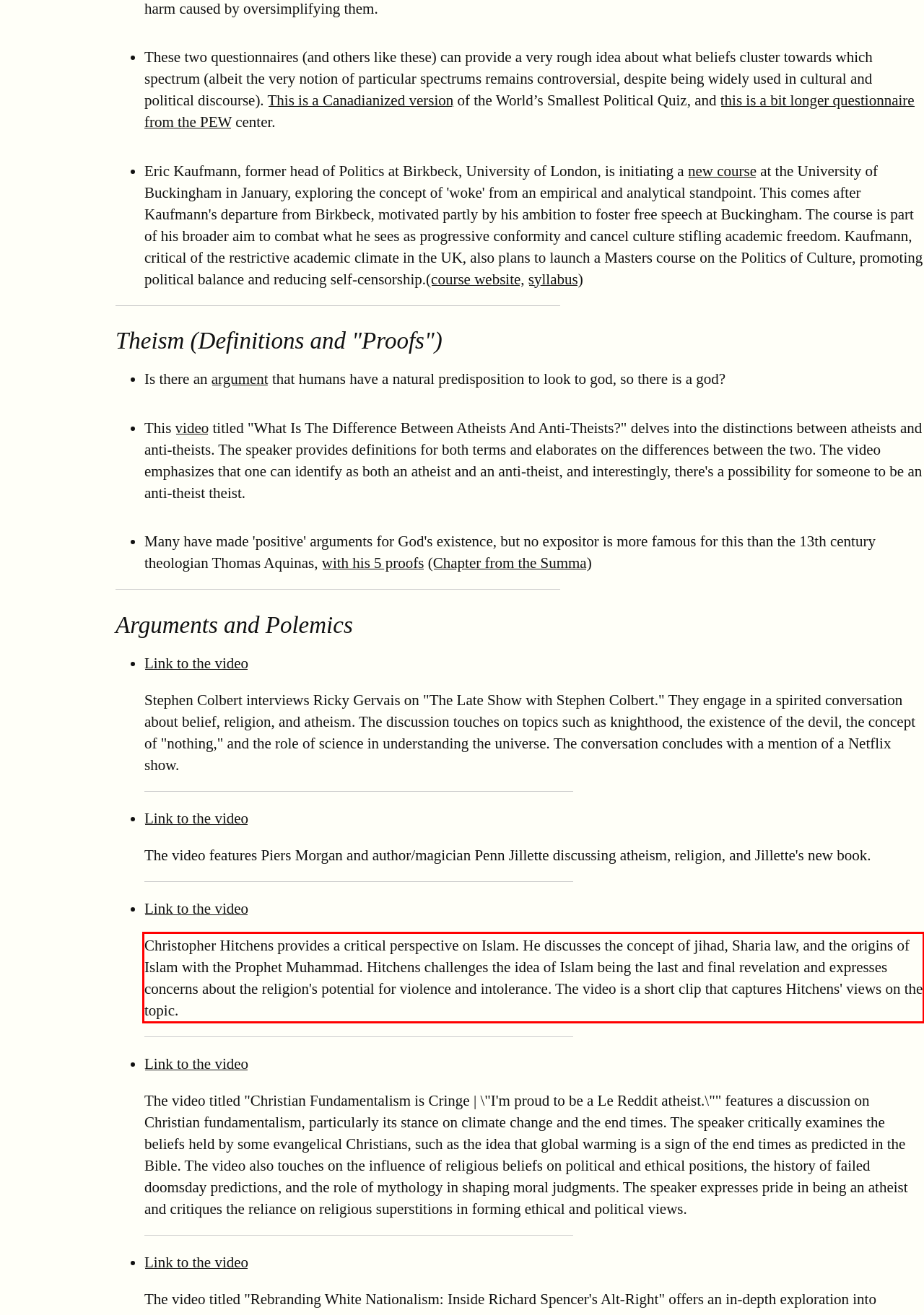You have a screenshot of a webpage with a UI element highlighted by a red bounding box. Use OCR to obtain the text within this highlighted area.

Christopher Hitchens provides a critical perspective on Islam. He discusses the concept of jihad, Sharia law, and the origins of Islam with the Prophet Muhammad. Hitchens challenges the idea of Islam being the last and final revelation and expresses concerns about the religion's potential for violence and intolerance. The video is a short clip that captures Hitchens' views on the topic.